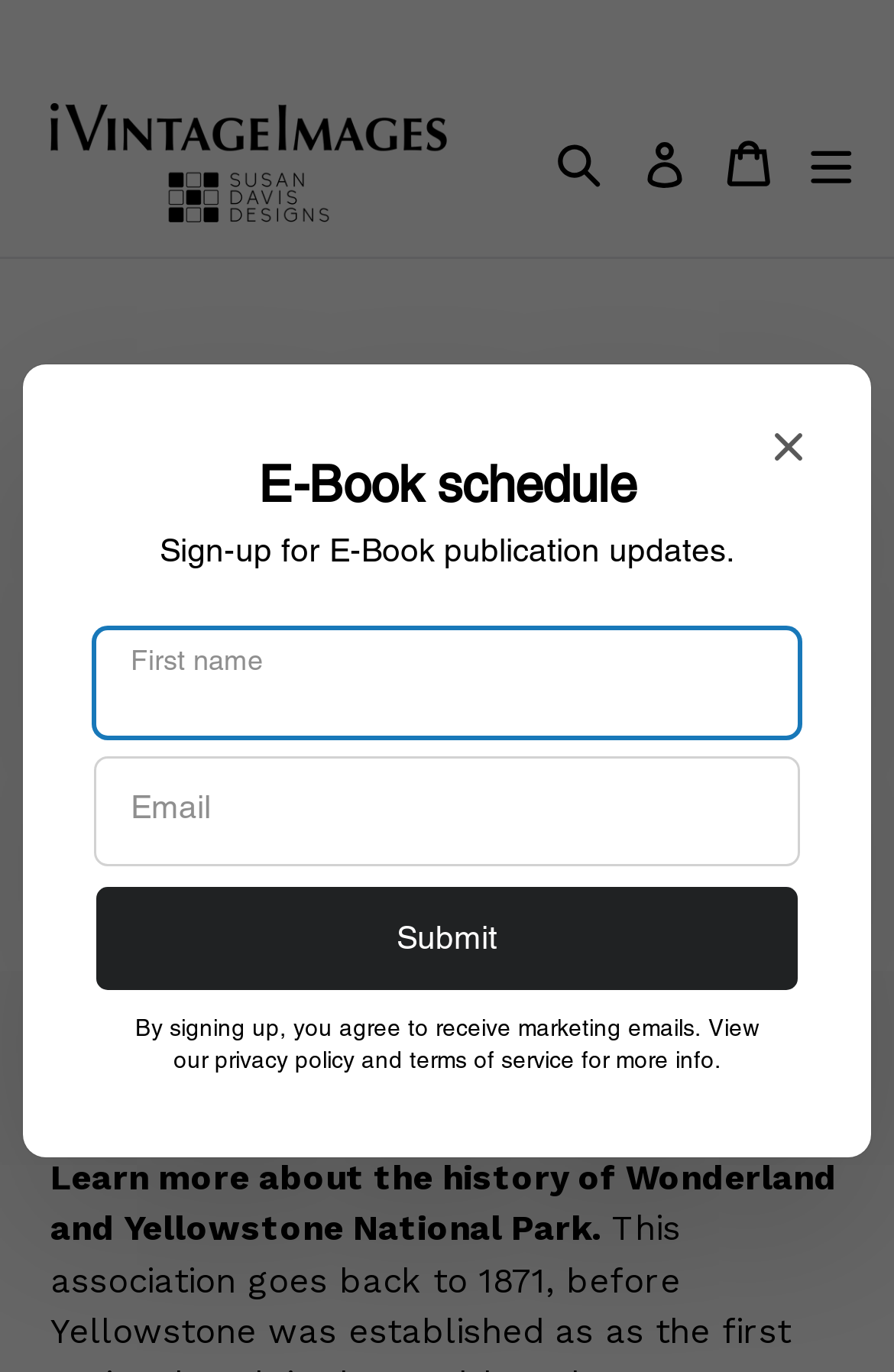Determine the bounding box coordinates for the area that should be clicked to carry out the following instruction: "Log in to the website".

[0.702, 0.068, 0.784, 0.169]